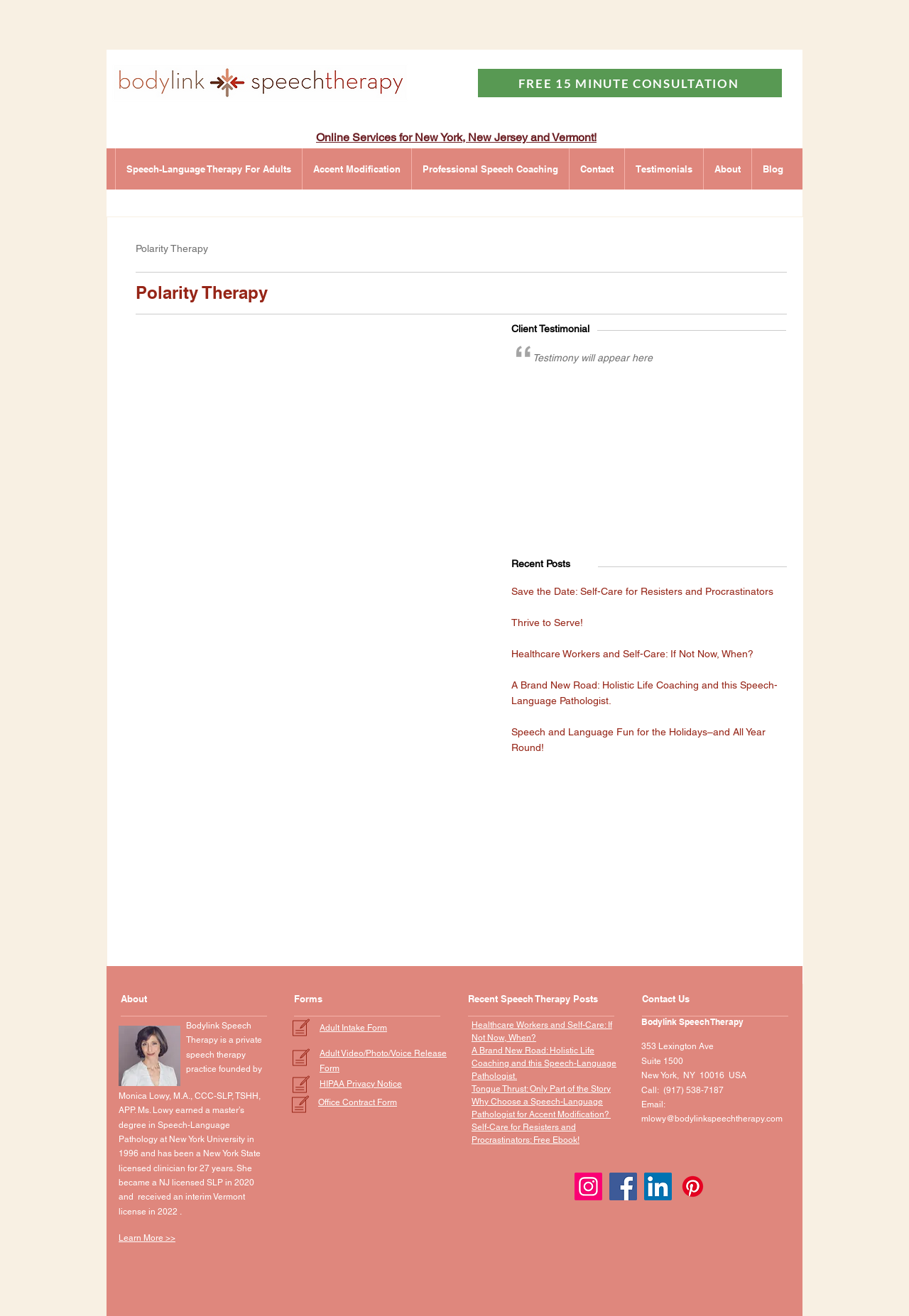Find the bounding box coordinates of the clickable area that will achieve the following instruction: "Click the 'Learn More >>' link".

[0.13, 0.936, 0.193, 0.945]